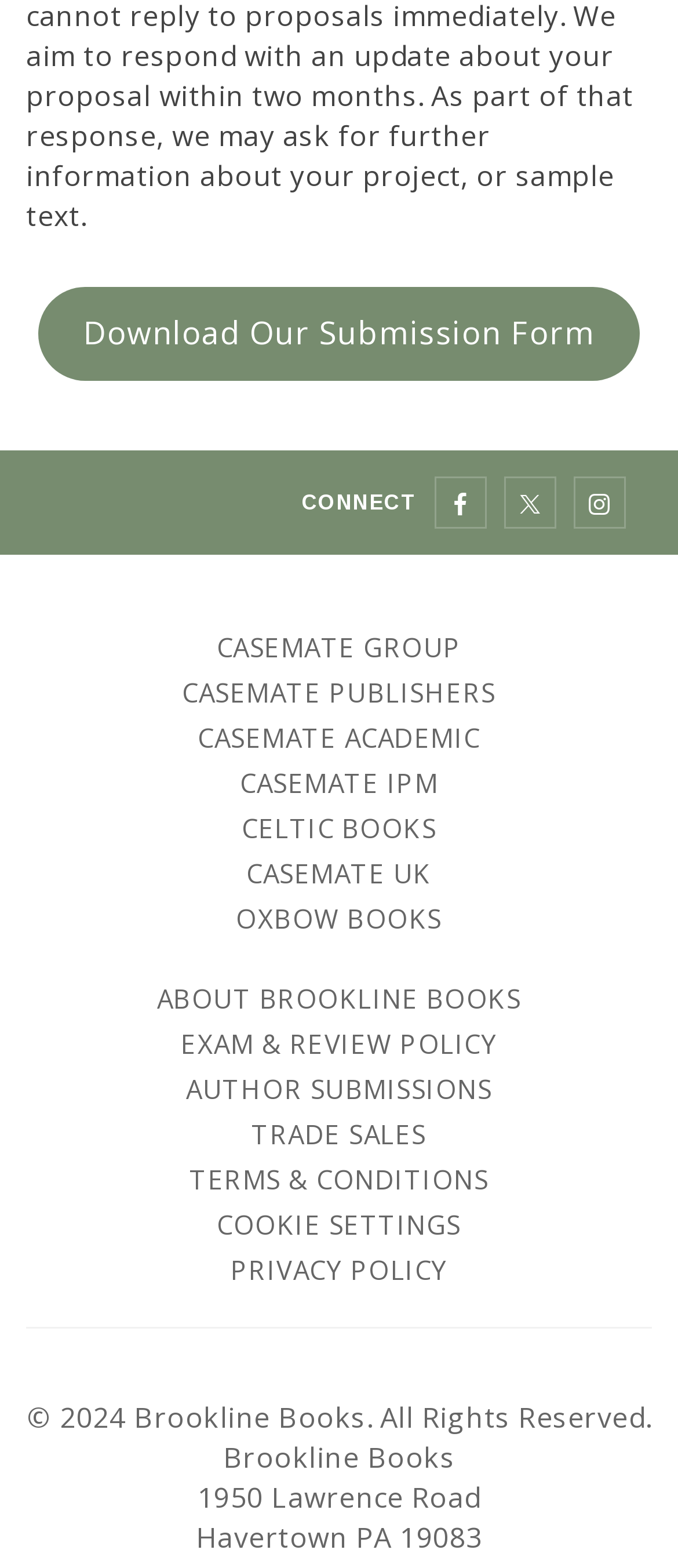Based on the provided description, "About Brookline Books", find the bounding box of the corresponding UI element in the screenshot.

[0.038, 0.622, 0.962, 0.651]